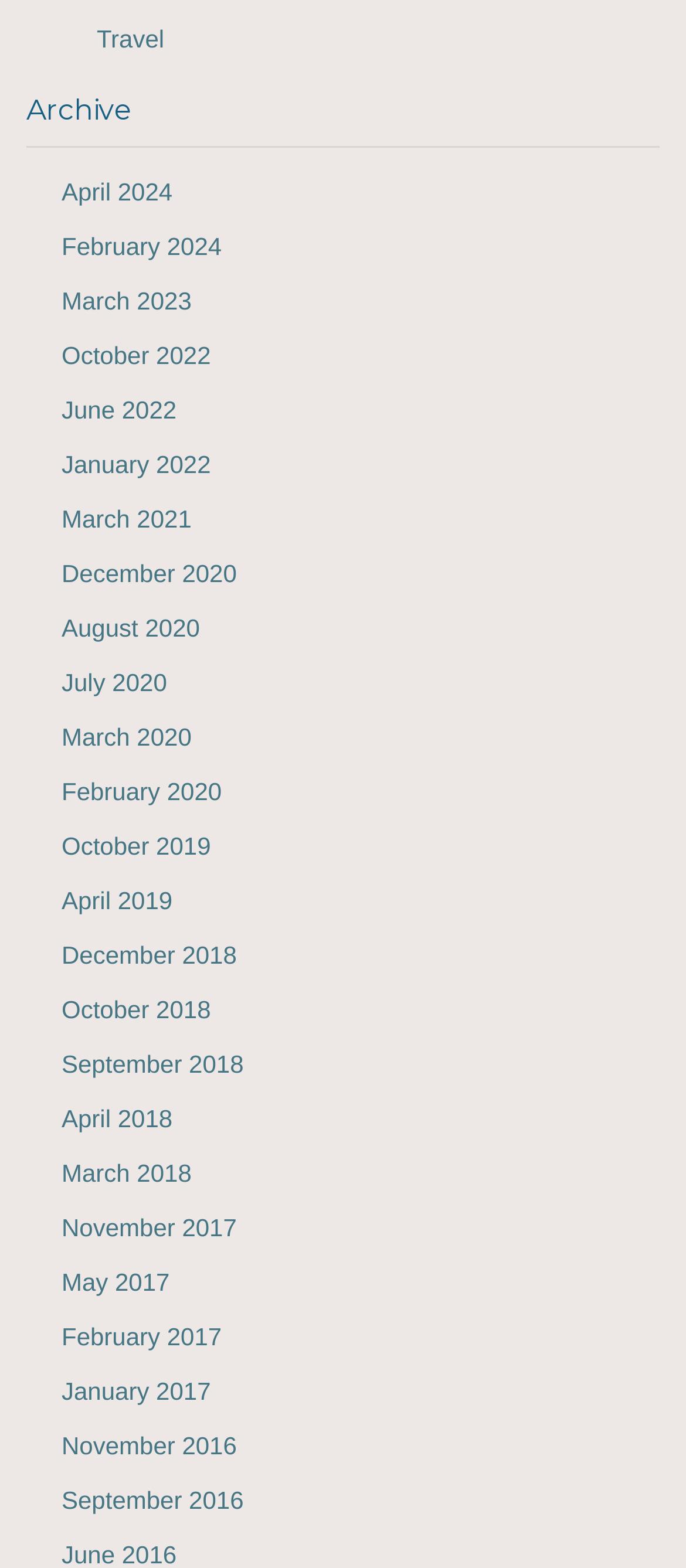Use a single word or phrase to answer the question: How many years are represented on the webpage?

8